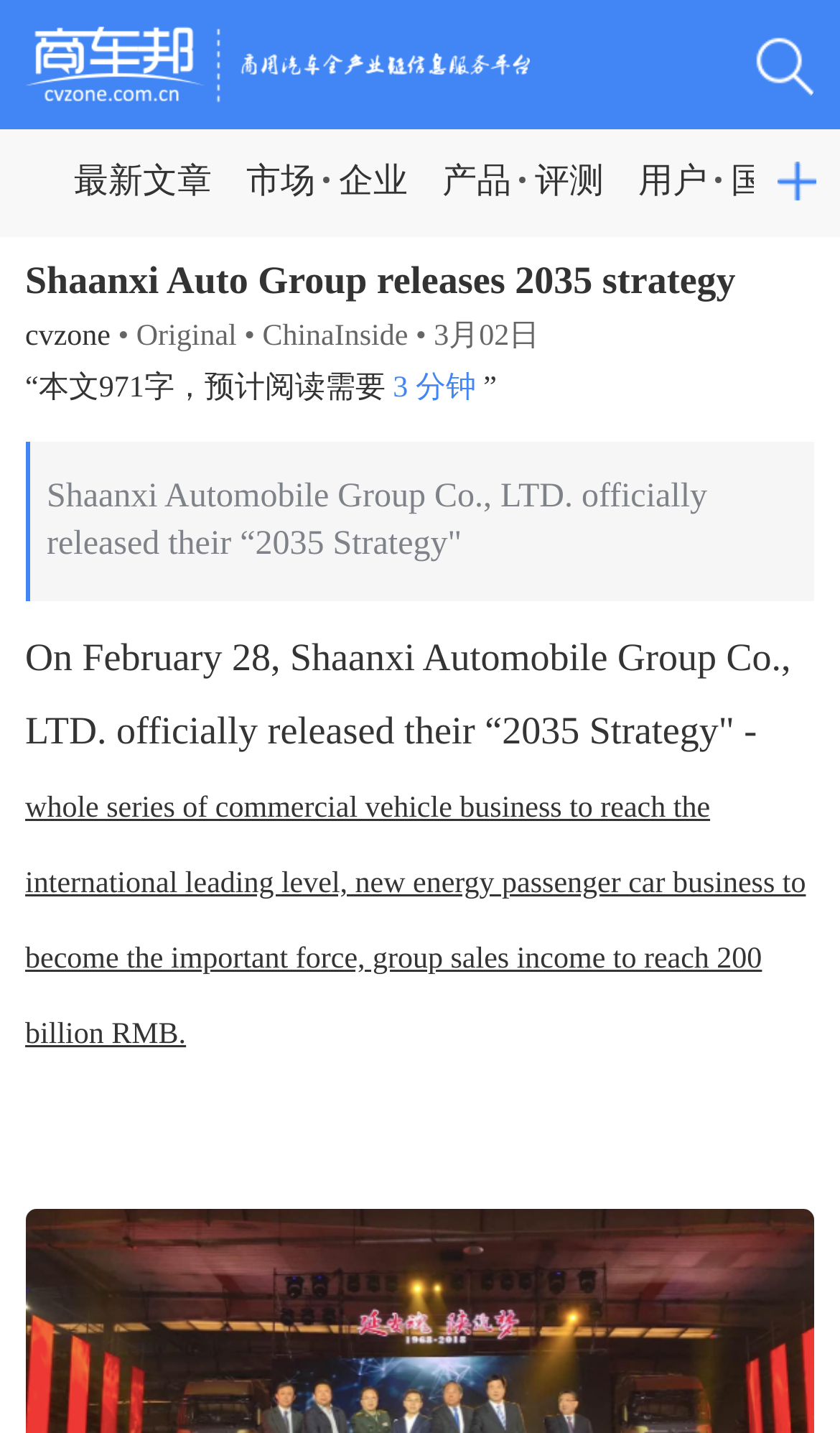What type of business is the company focusing on?
From the details in the image, provide a complete and detailed answer to the question.

The type of business is mentioned in the text 'whole series of commercial vehicle business to reach the international leading level' which is located in the StaticText element with bounding box coordinates [0.03, 0.553, 0.959, 0.734]. This text is part of the description of the company's 2035 strategy.